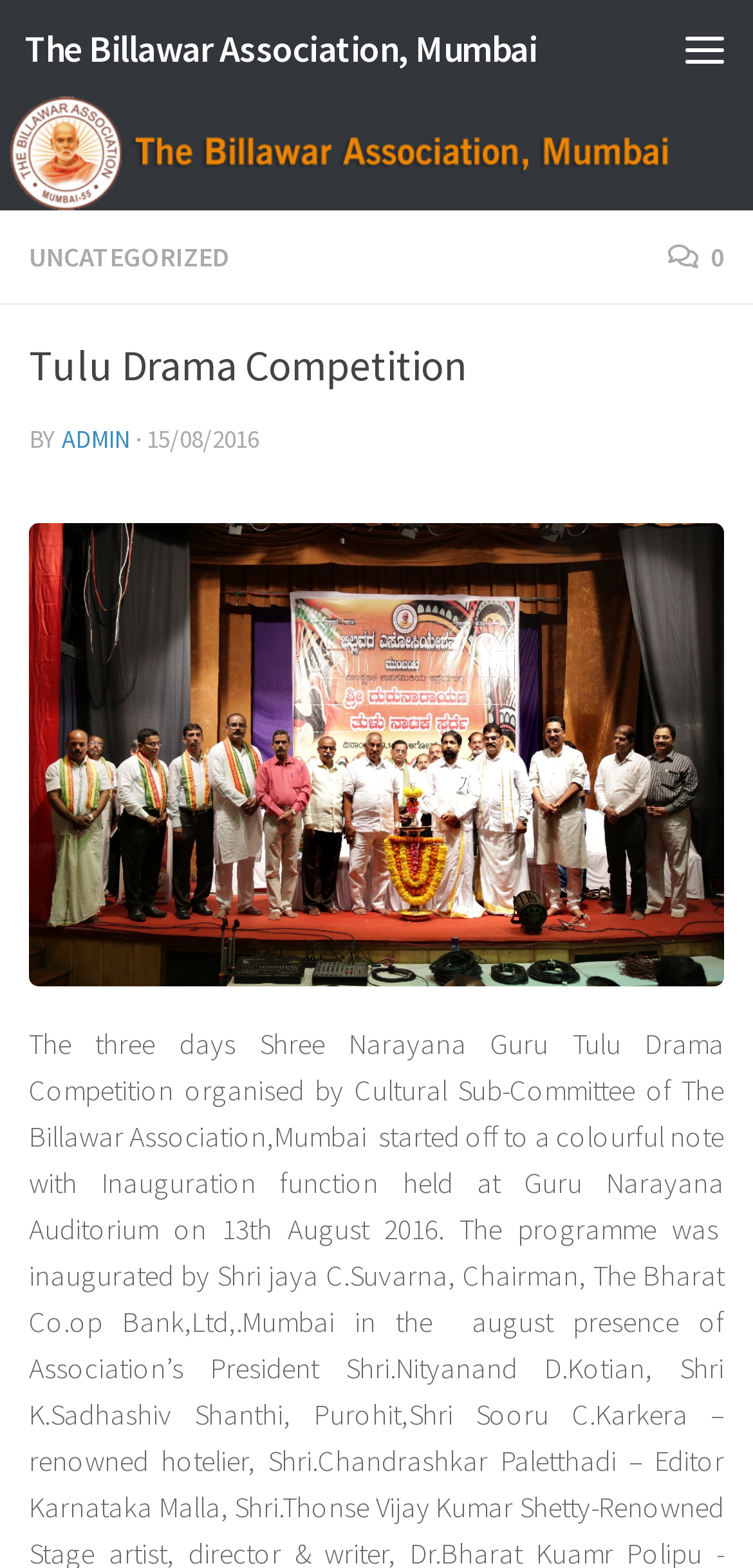Construct a comprehensive description capturing every detail on the webpage.

The webpage is about the Tulu Drama Competition organized by The Billawar Association, Mumbai. At the top left corner, there is a link to skip to the content. Next to it, on the top center, is a link to The Billawar Association, Mumbai. On the top right corner, there is a menu button. 

Below the top section, there is a horizontal line that spans the entire width of the page. Below this line, on the left side, there is a link to UNCATEGORIZED. On the right side of the link, there is an icon with the number 0. 

Below these links, there is a heading that reads "Tulu Drama Competition". Following the heading, there is a line of text that includes the words "BY", a link to ADMIN, a dot, and a date "15/08/2016". 

Below this line of text, there is a large image that takes up most of the width of the page. The image is likely related to the Tulu Drama Competition.